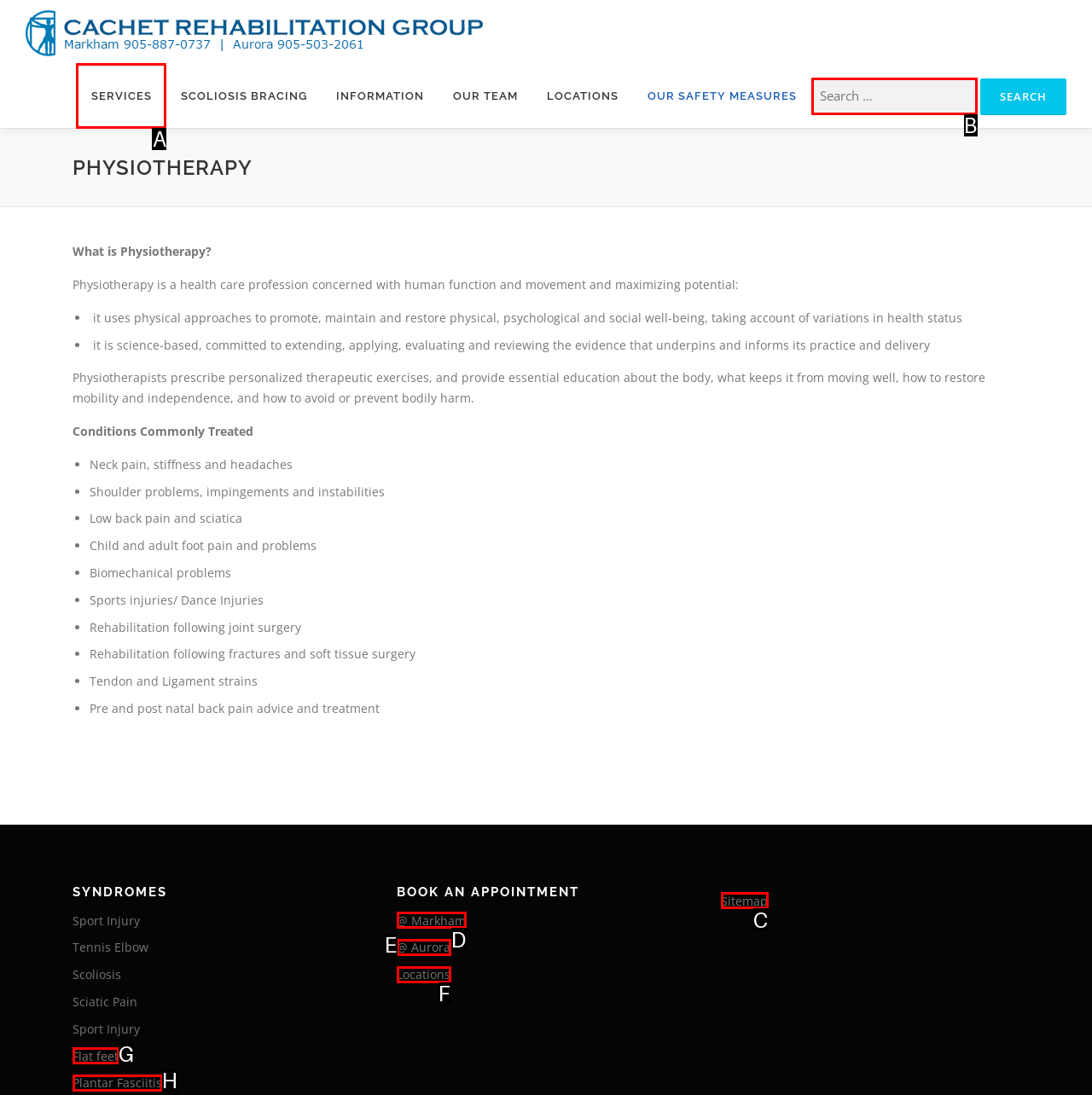Determine the right option to click to perform this task: Click on SERVICES
Answer with the correct letter from the given choices directly.

A